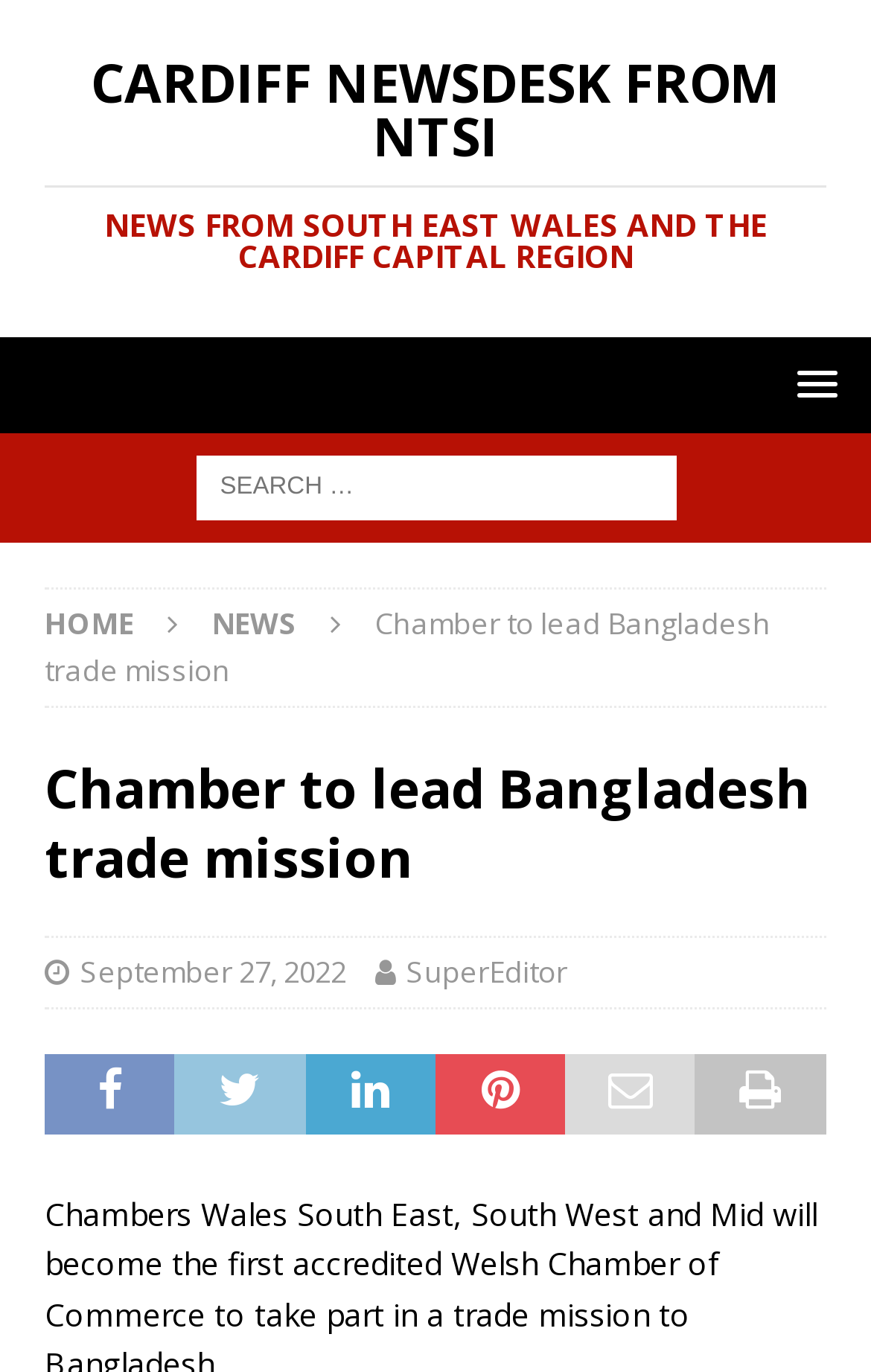Provide the bounding box for the UI element matching this description: "Follow".

None